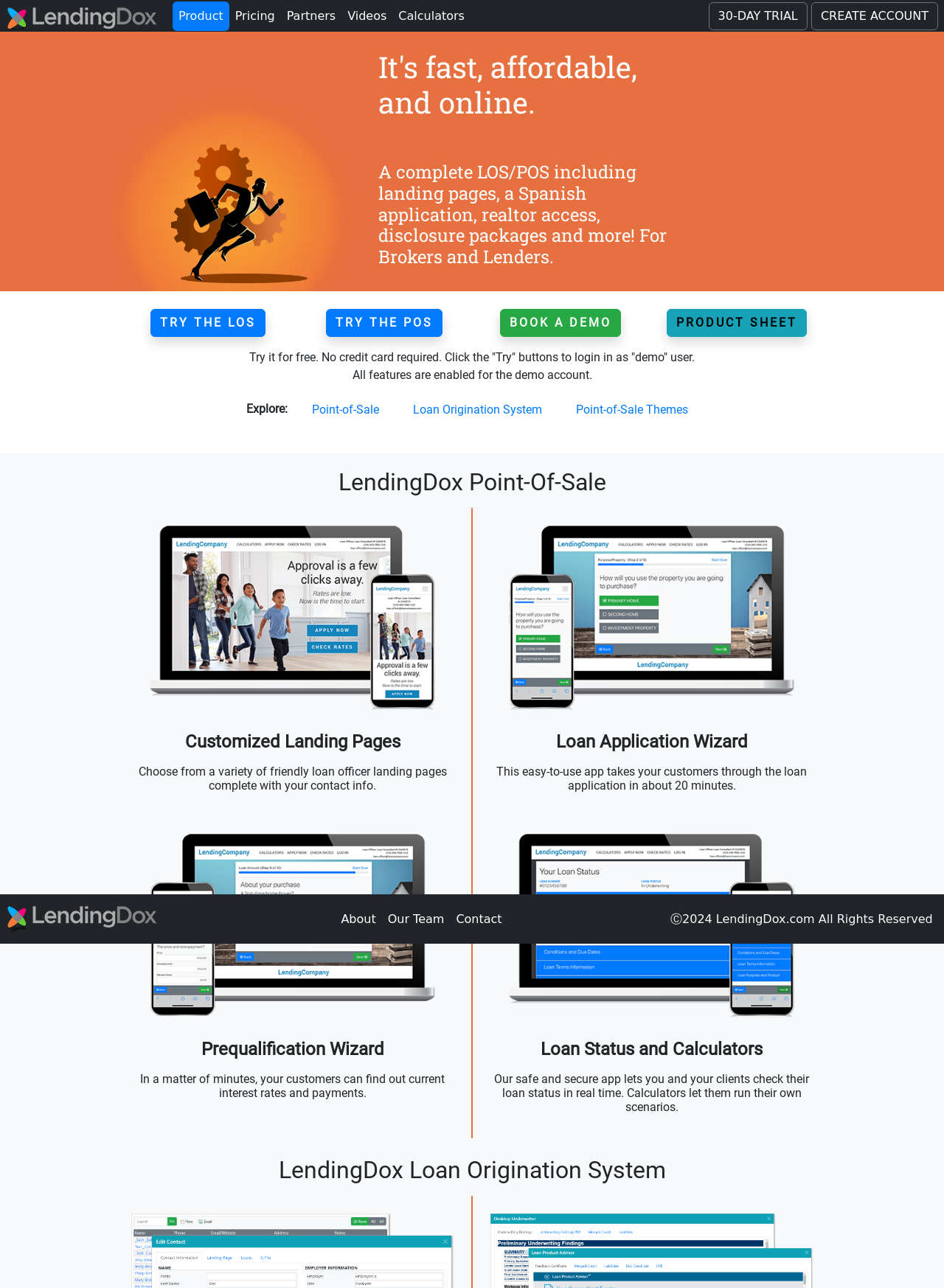Please specify the bounding box coordinates of the element that should be clicked to execute the given instruction: 'Click on the '30-DAY TRIAL' link'. Ensure the coordinates are four float numbers between 0 and 1, expressed as [left, top, right, bottom].

[0.75, 0.001, 0.855, 0.023]